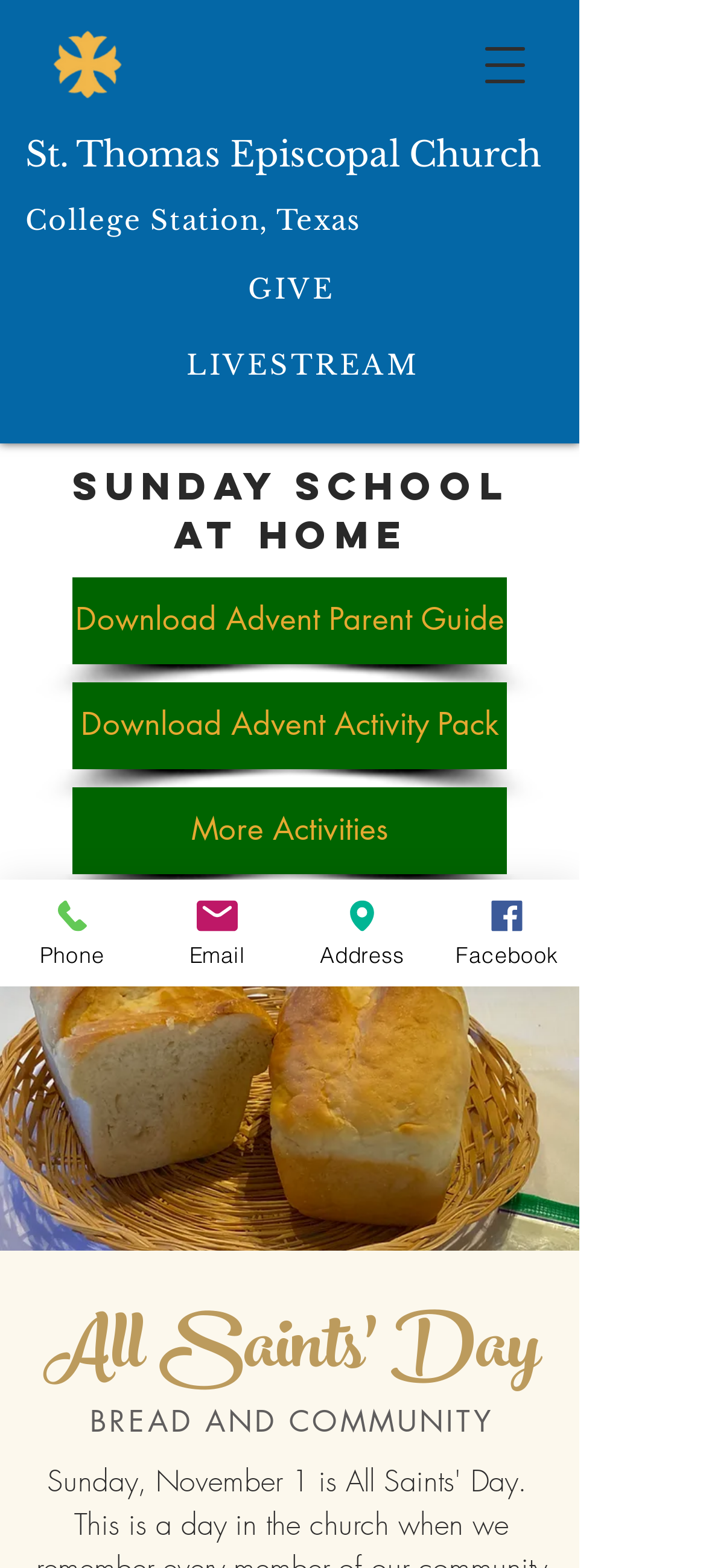Identify the bounding box coordinates of the region that should be clicked to execute the following instruction: "Open the navigation menu".

[0.651, 0.013, 0.779, 0.07]